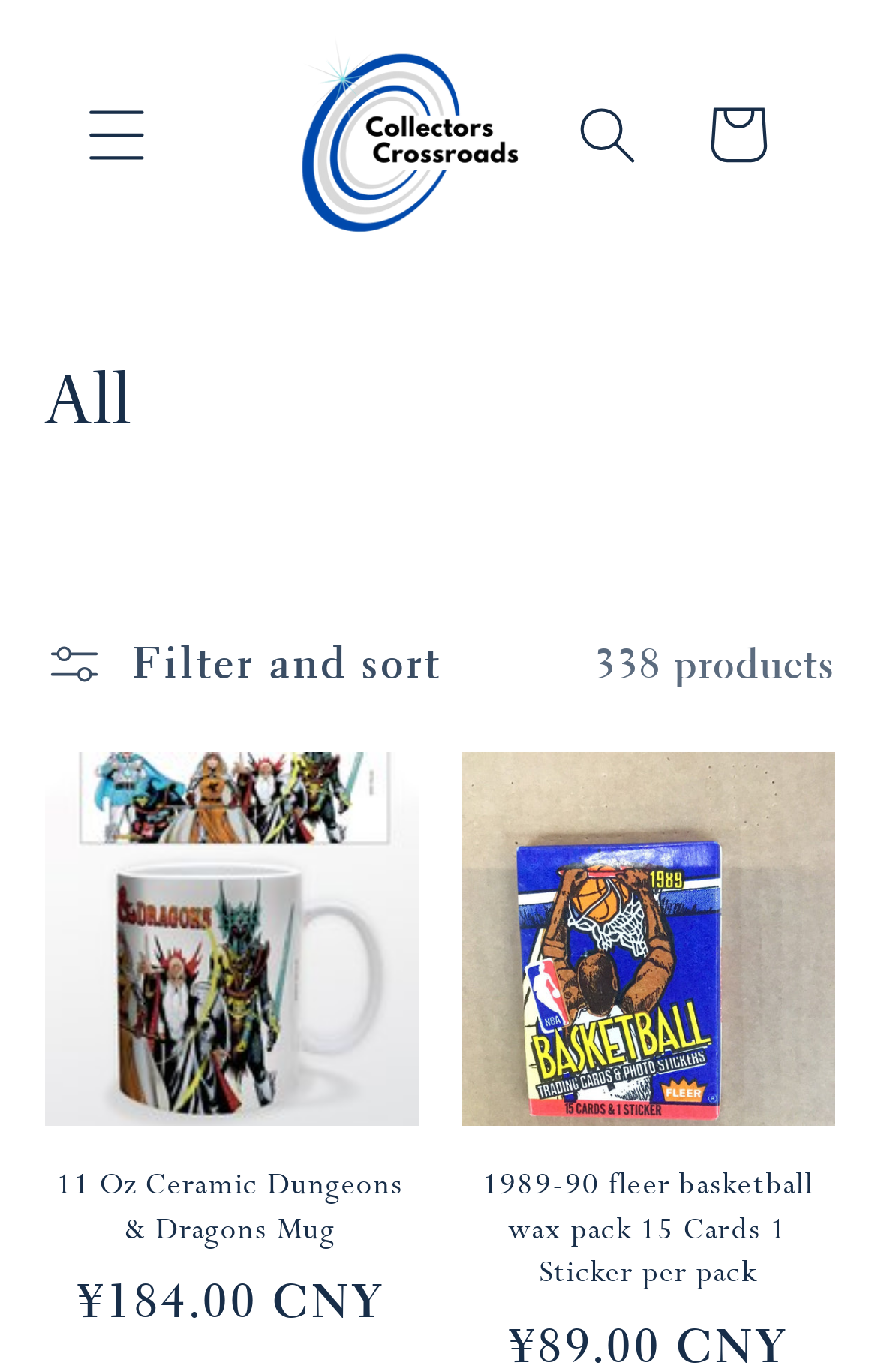For the following element description, predict the bounding box coordinates in the format (top-left x, top-left y, bottom-right x, bottom-right y). All values should be floating point numbers between 0 and 1. Description: parent_node: Cart

[0.273, 0.007, 0.62, 0.189]